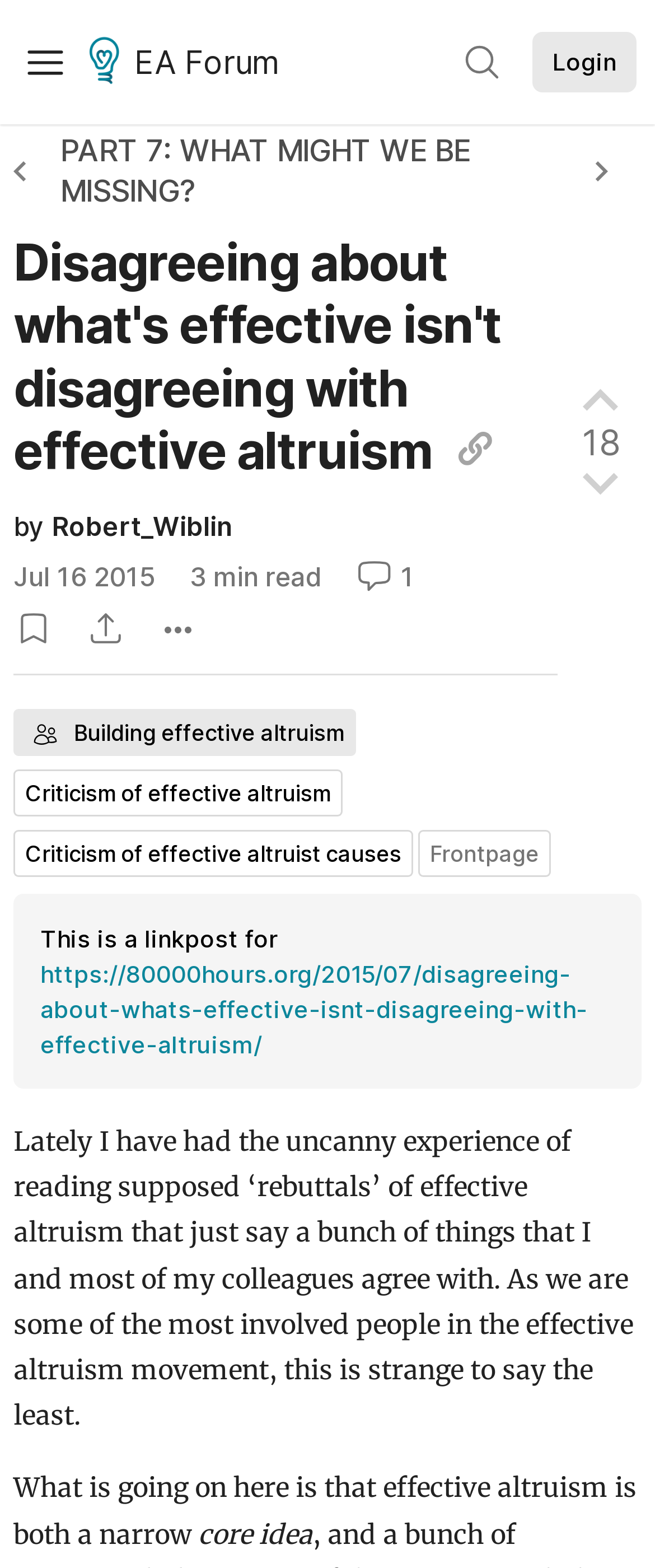Please specify the bounding box coordinates of the region to click in order to perform the following instruction: "Read the article 'What Might We Be Missing?'".

[0.092, 0.085, 0.718, 0.133]